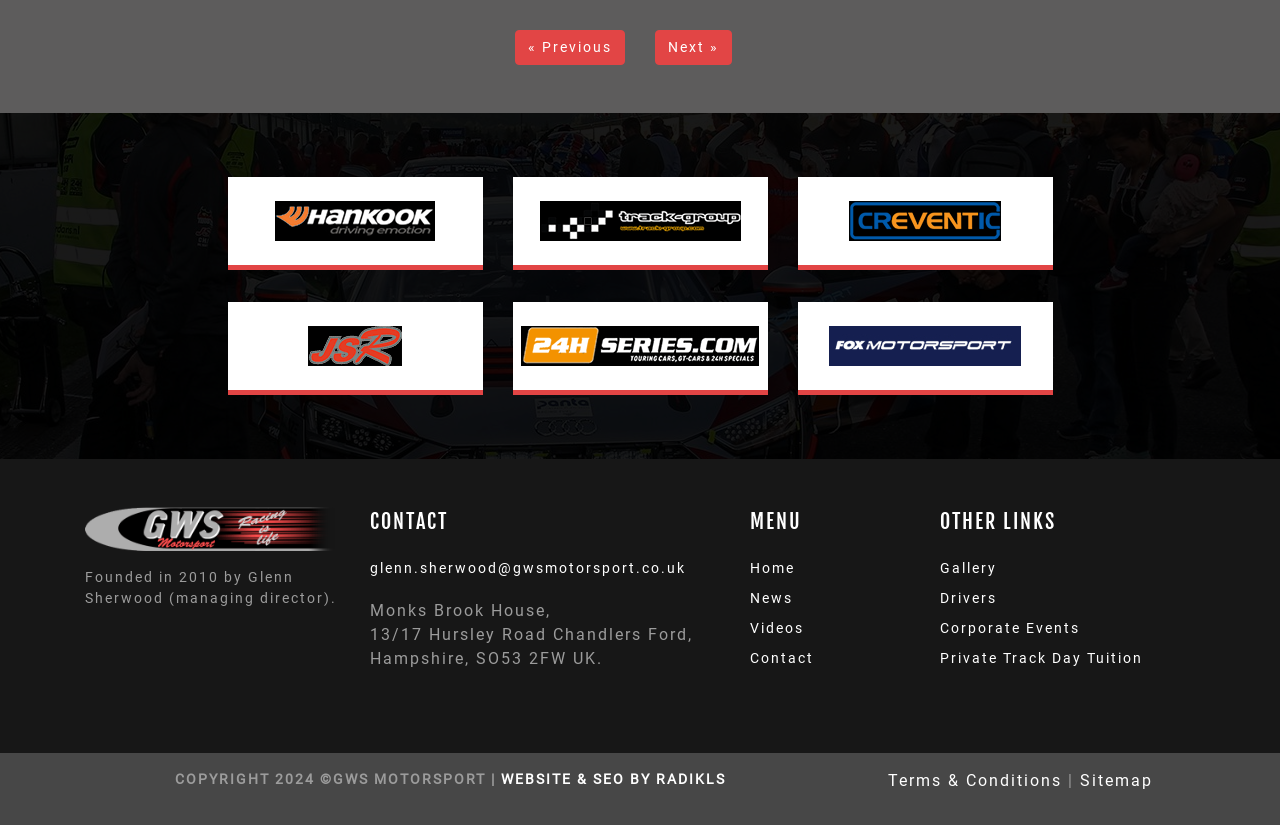Specify the bounding box coordinates for the region that must be clicked to perform the given instruction: "View the 'Gallery'".

[0.734, 0.679, 0.779, 0.698]